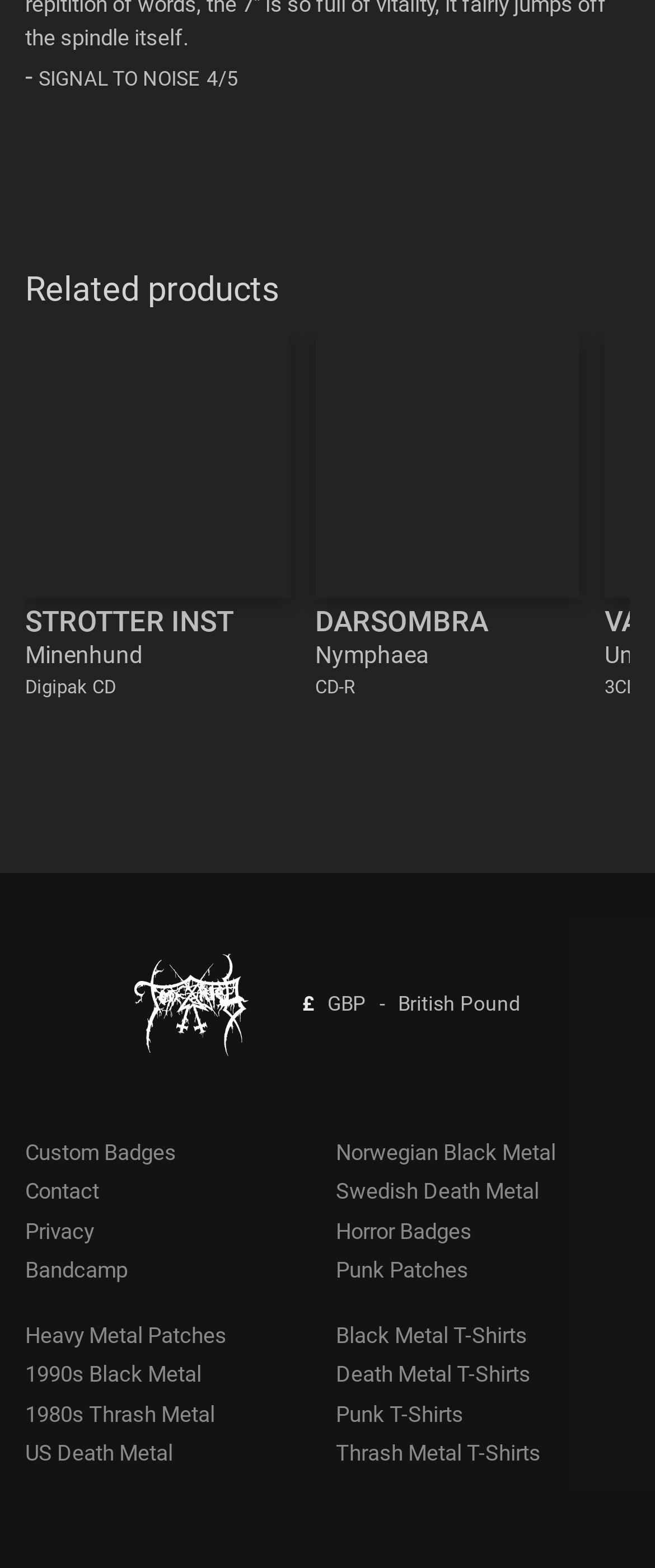Find the bounding box of the web element that fits this description: "Bandcamp".

[0.038, 0.802, 0.195, 0.818]